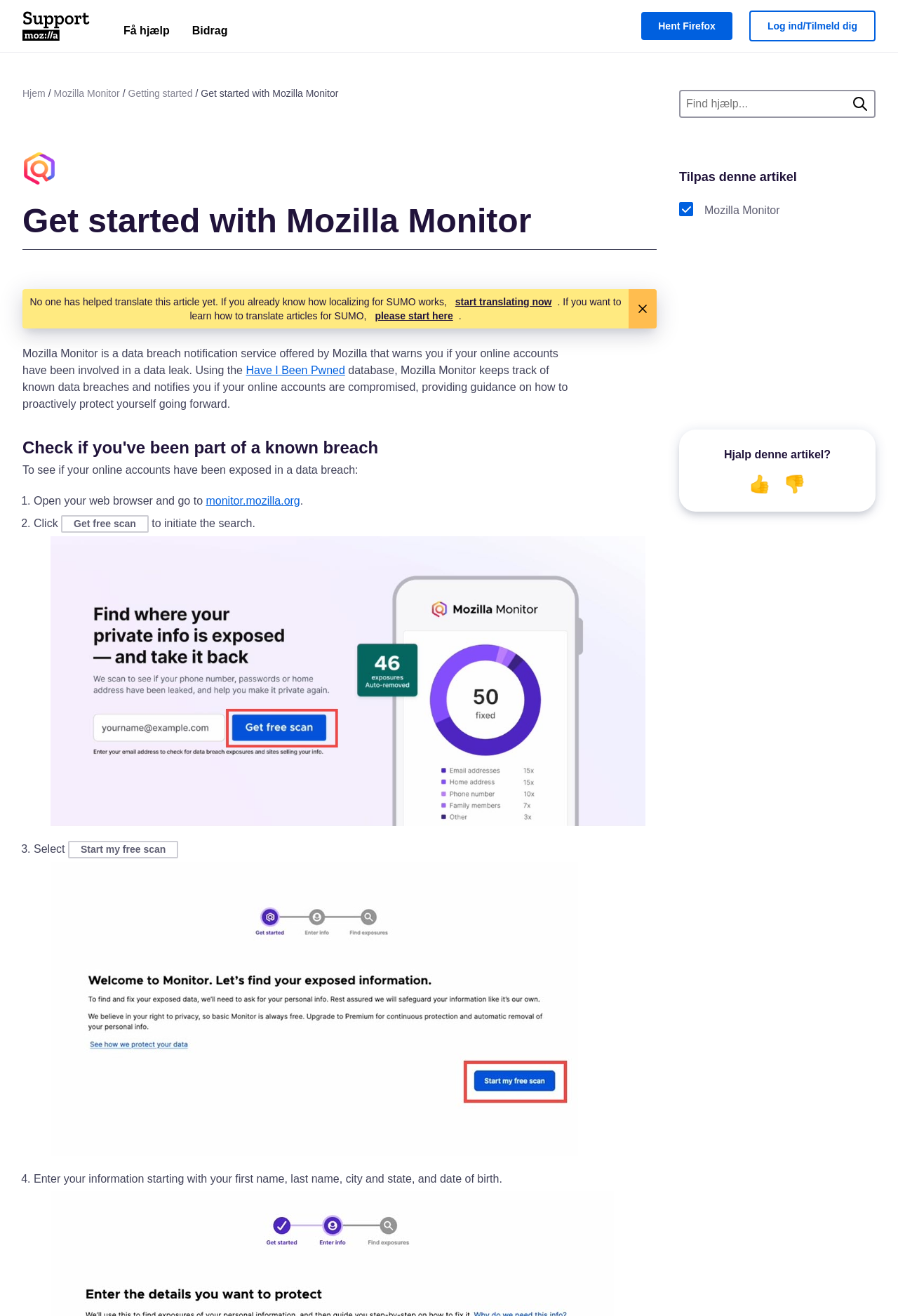Please determine the bounding box of the UI element that matches this description: Hent Firefox. The coordinates should be given as (top-left x, top-left y, bottom-right x, bottom-right y), with all values between 0 and 1.

[0.714, 0.009, 0.816, 0.03]